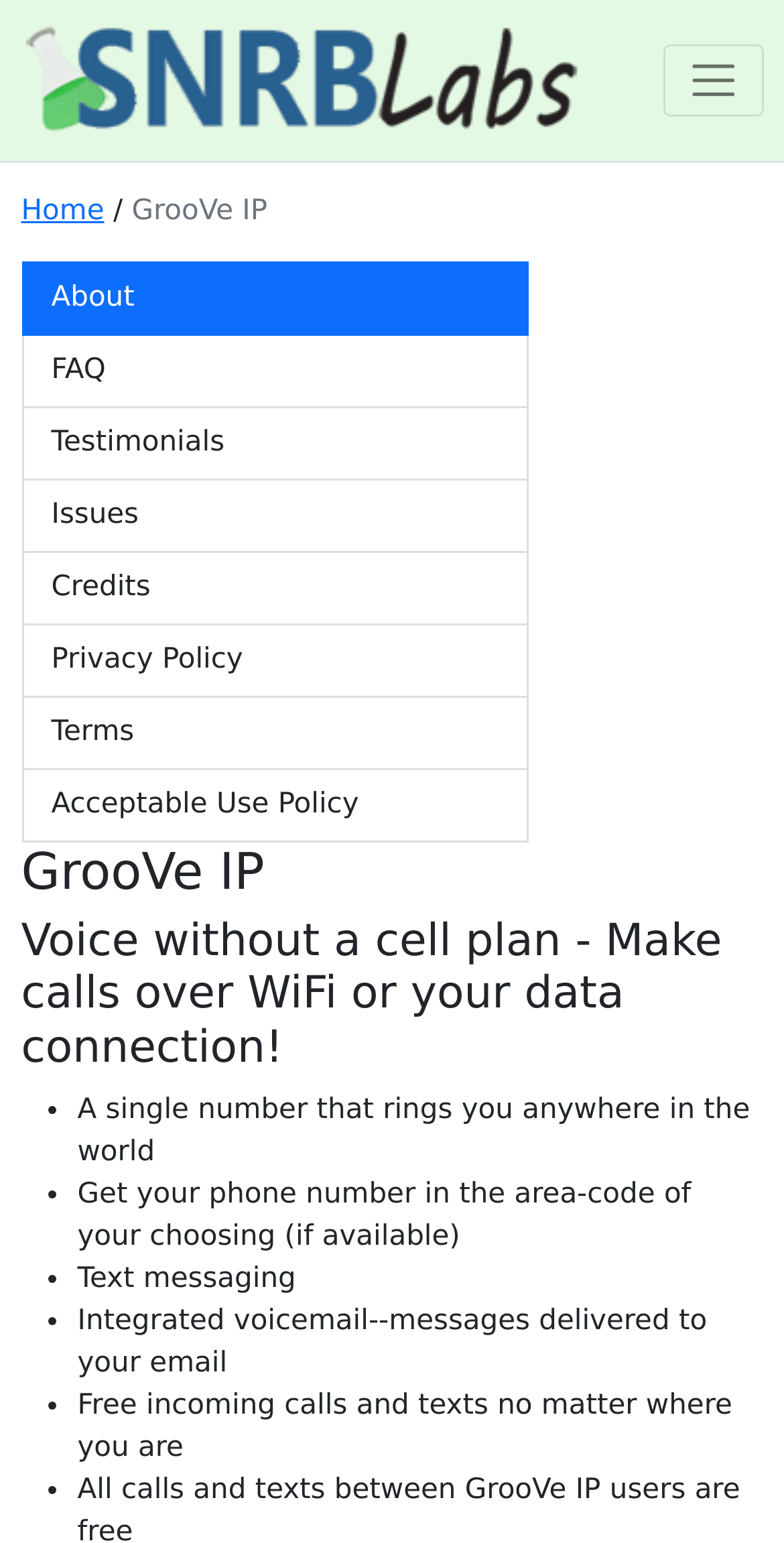Please specify the bounding box coordinates of the area that should be clicked to accomplish the following instruction: "View FAQ". The coordinates should consist of four float numbers between 0 and 1, i.e., [left, top, right, bottom].

[0.027, 0.217, 0.673, 0.264]